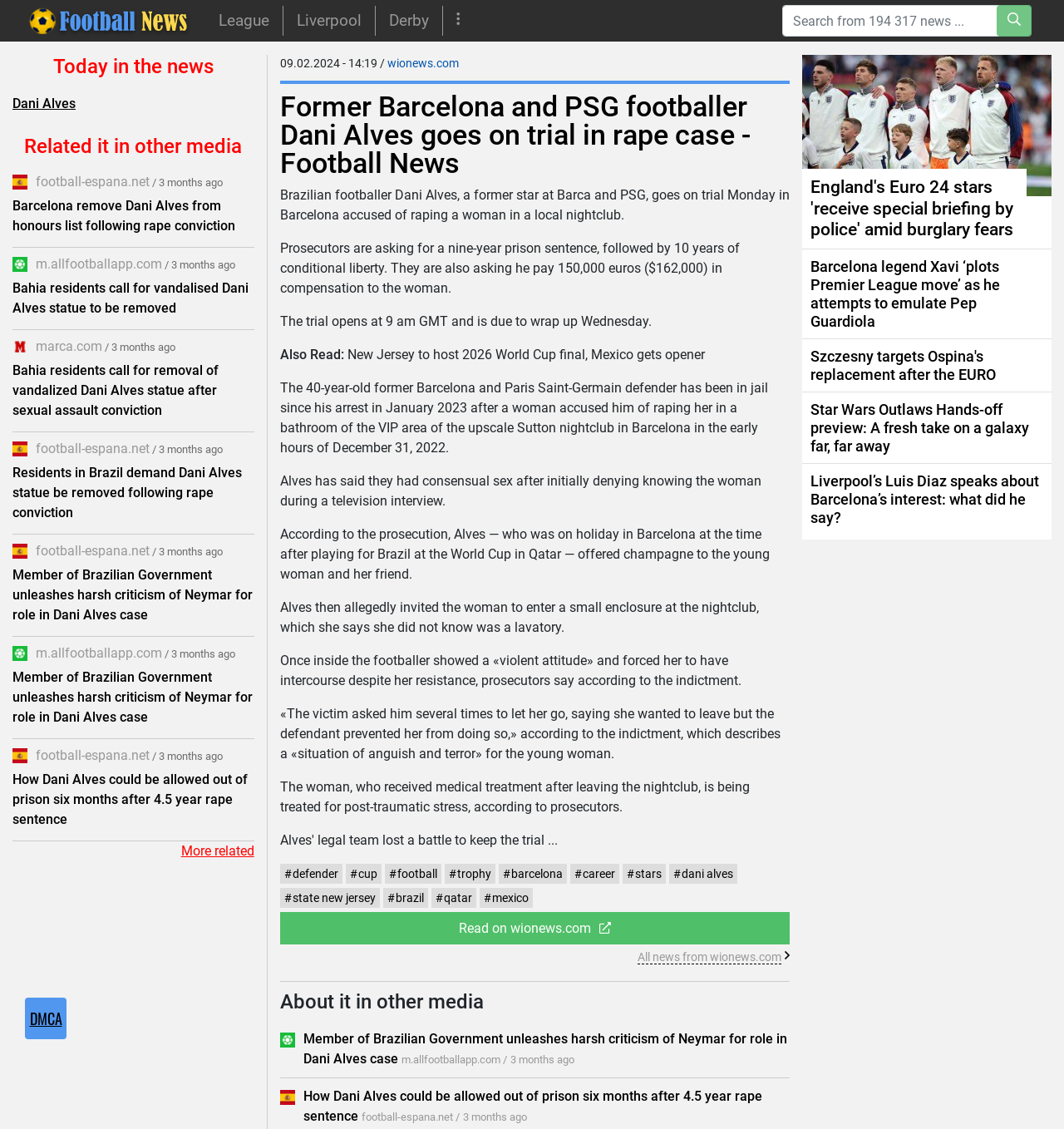Determine the main text heading of the webpage and provide its content.

Former Barcelona and PSG footballer Dani Alves goes on trial in rape case - Football News